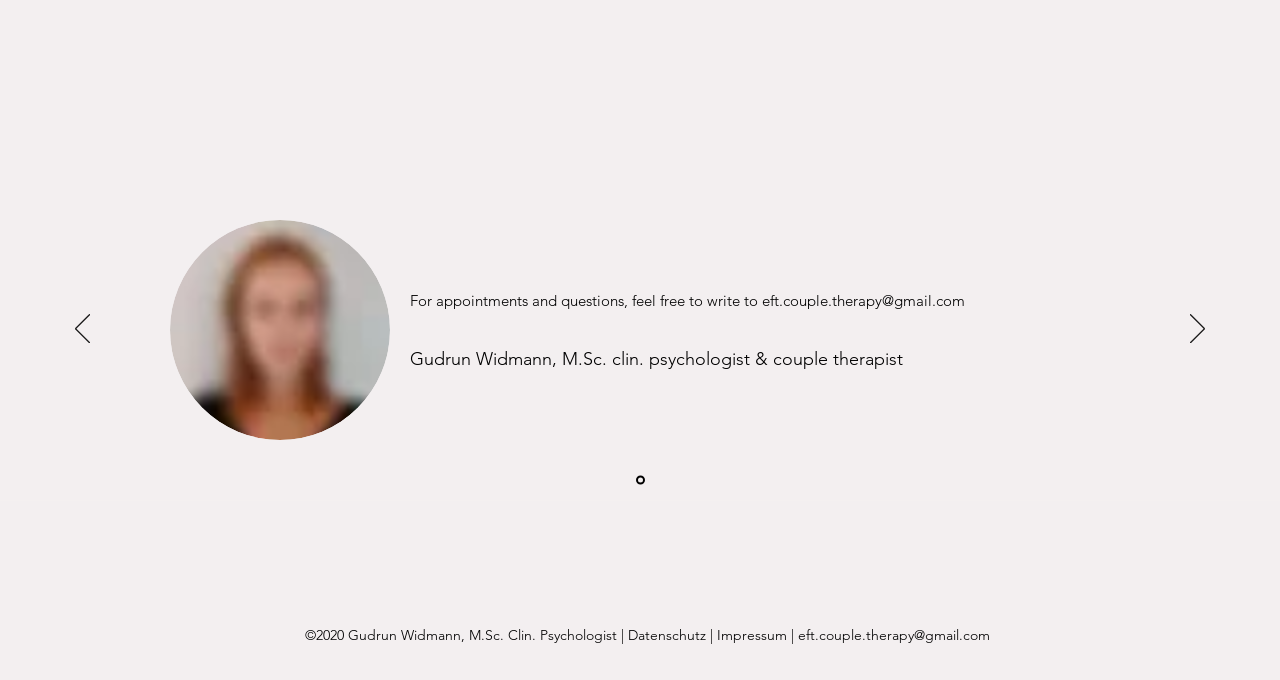How many social media platforms are listed?
Refer to the image and provide a one-word or short phrase answer.

4